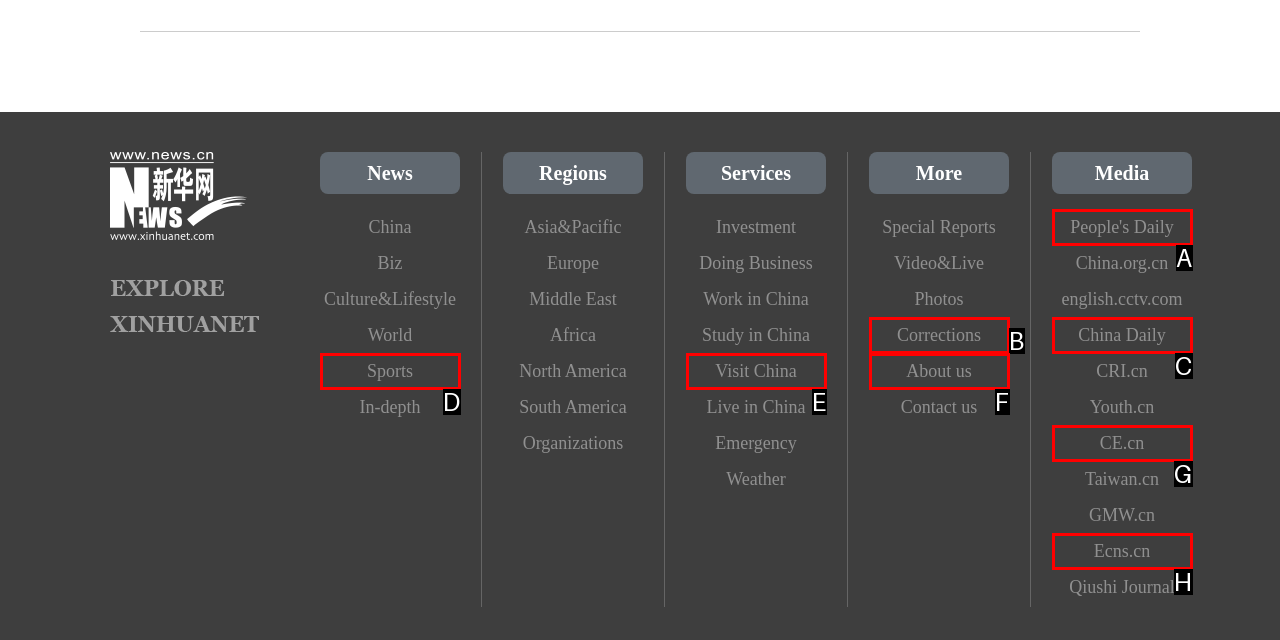Pick the option that corresponds to: About us
Provide the letter of the correct choice.

F